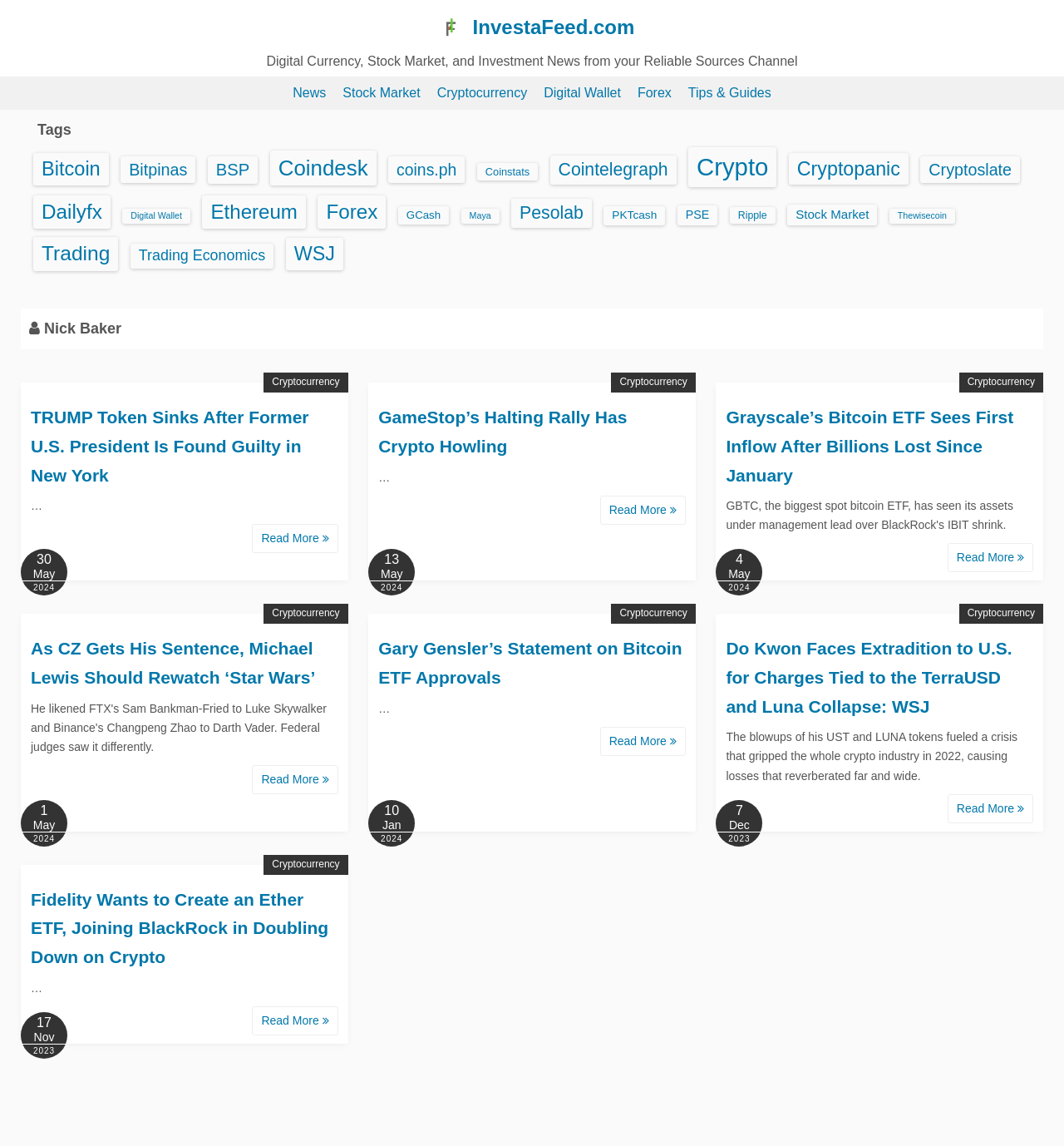How many articles are displayed on this webpage?
From the image, respond using a single word or phrase.

4